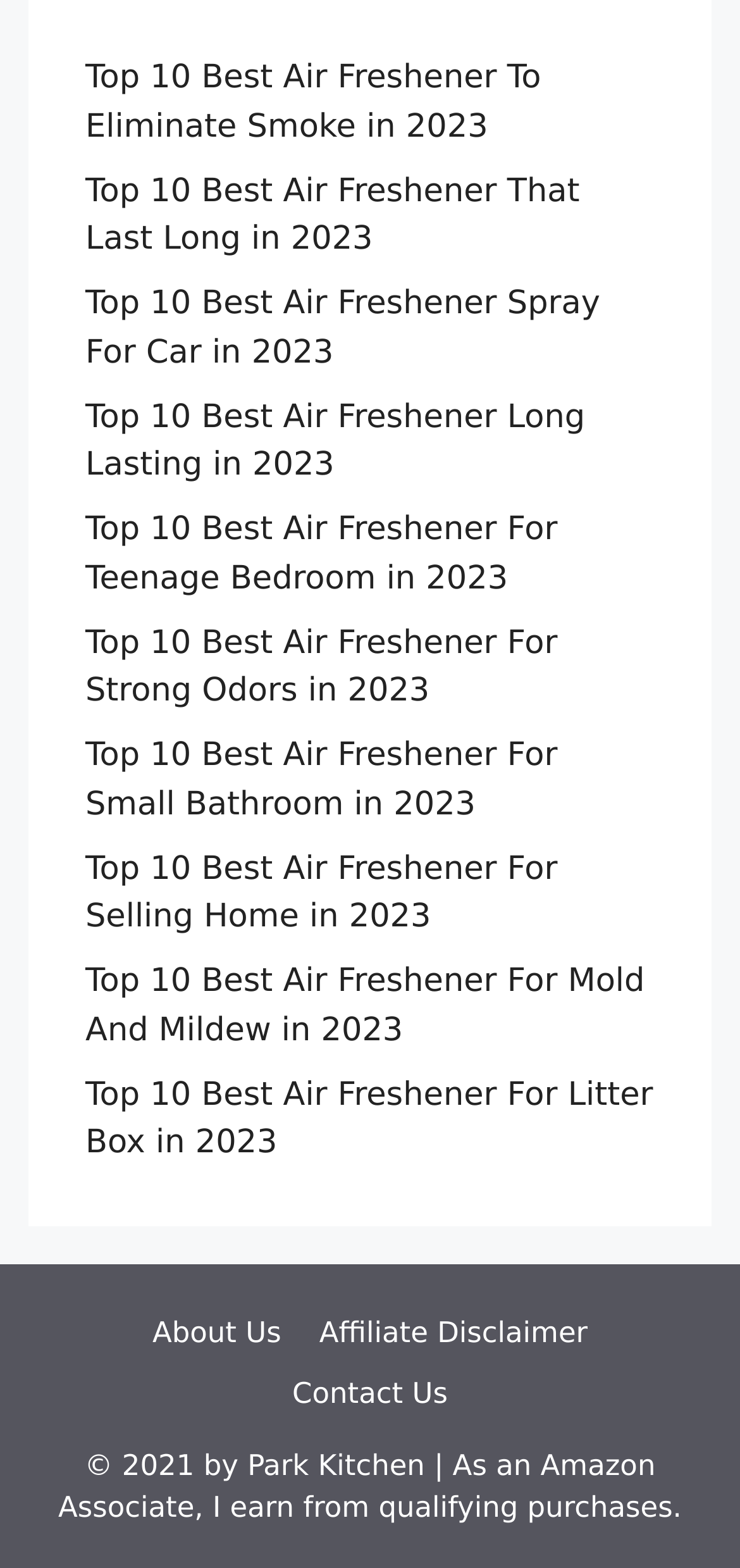Identify the bounding box coordinates for the element you need to click to achieve the following task: "Check Affiliate Disclaimer". Provide the bounding box coordinates as four float numbers between 0 and 1, in the form [left, top, right, bottom].

[0.431, 0.839, 0.794, 0.861]